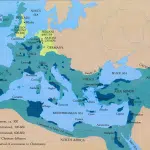Generate an in-depth description of the image.

The image depicts a historical map illustrating the extent of the Mediterranean region during a significant period, highlighting the various territories and cities that were prominent in the spread of Christianity. This map serves as a visual aid in understanding the geographical context of early Christian expansion, showing regions such as Italy, Greece, and parts of North Africa. The distinct coloring represents different areas, making it easier to identify nations and regions. This particular map could be relevant in discussions about the historical development of Christianity, especially in the context of how it spread throughout the Mediterranean basin. It is likely to accompany content related to topics such as "How Did Christianity Spread Globally?" providing essential geographical insights into the early church's mission.